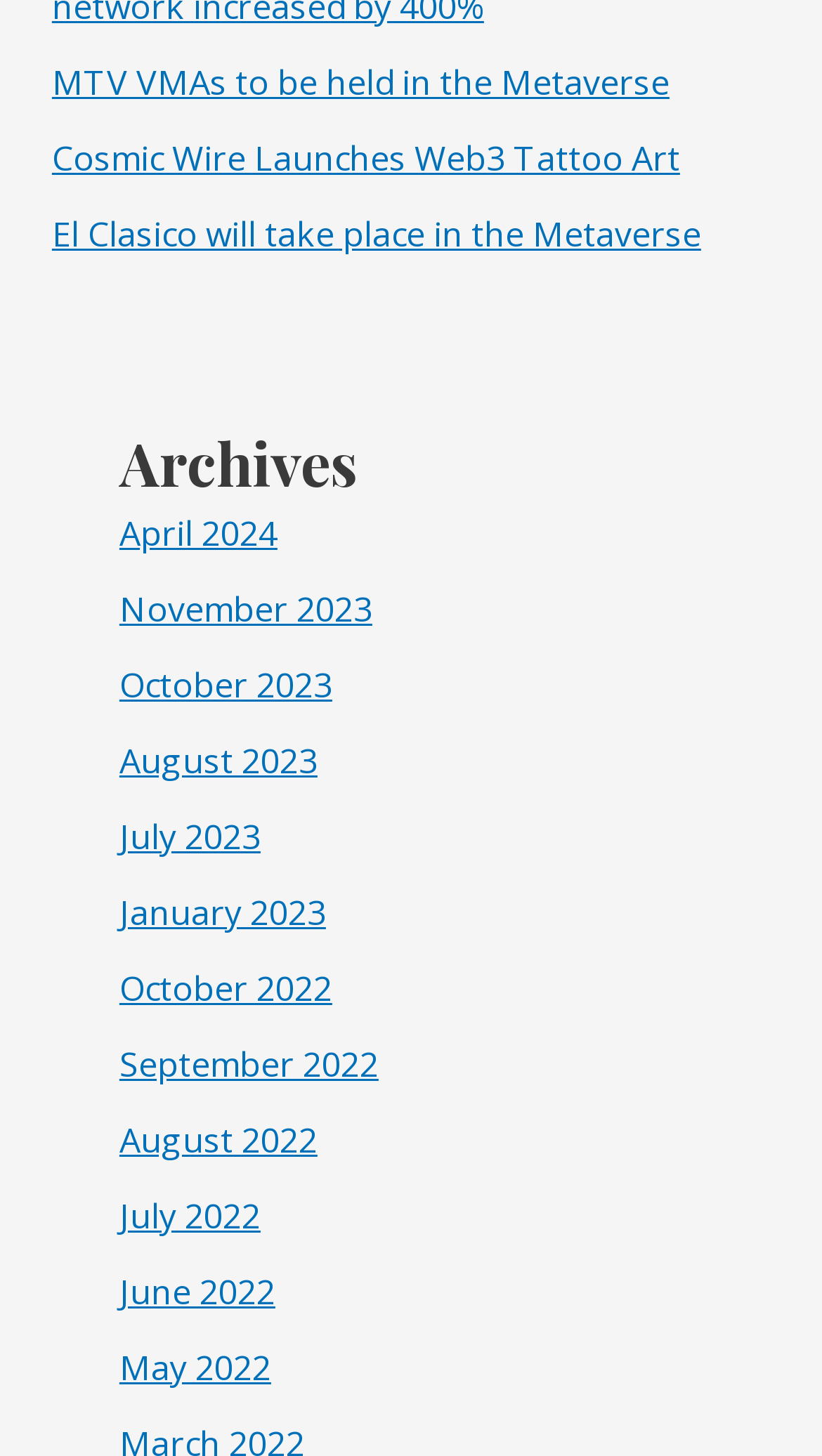Find the bounding box coordinates of the clickable region needed to perform the following instruction: "Check news from October 2023". The coordinates should be provided as four float numbers between 0 and 1, i.e., [left, top, right, bottom].

[0.145, 0.454, 0.404, 0.486]